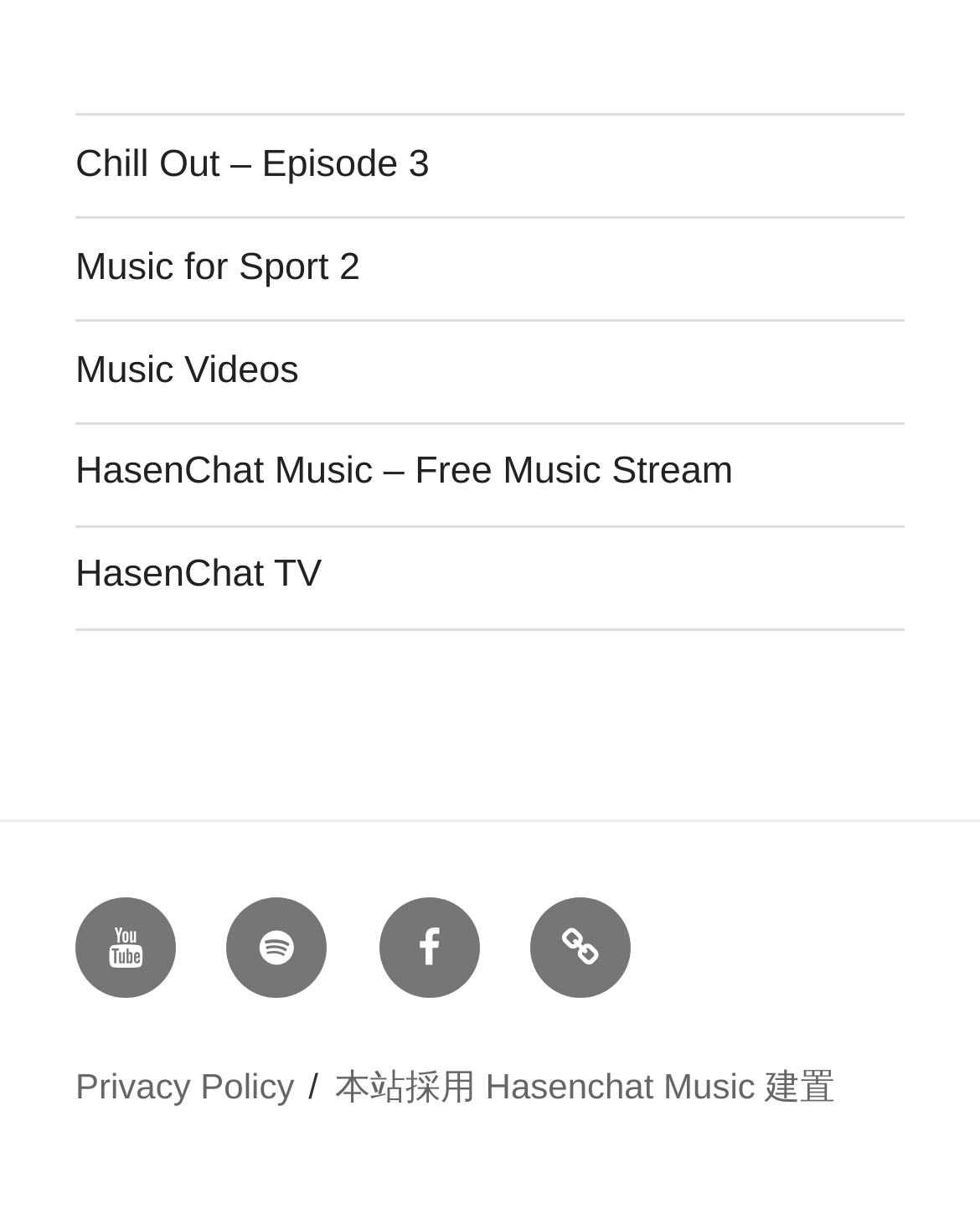Determine the bounding box coordinates of the region I should click to achieve the following instruction: "View Privacy Policy". Ensure the bounding box coordinates are four float numbers between 0 and 1, i.e., [left, top, right, bottom].

[0.077, 0.881, 0.3, 0.914]